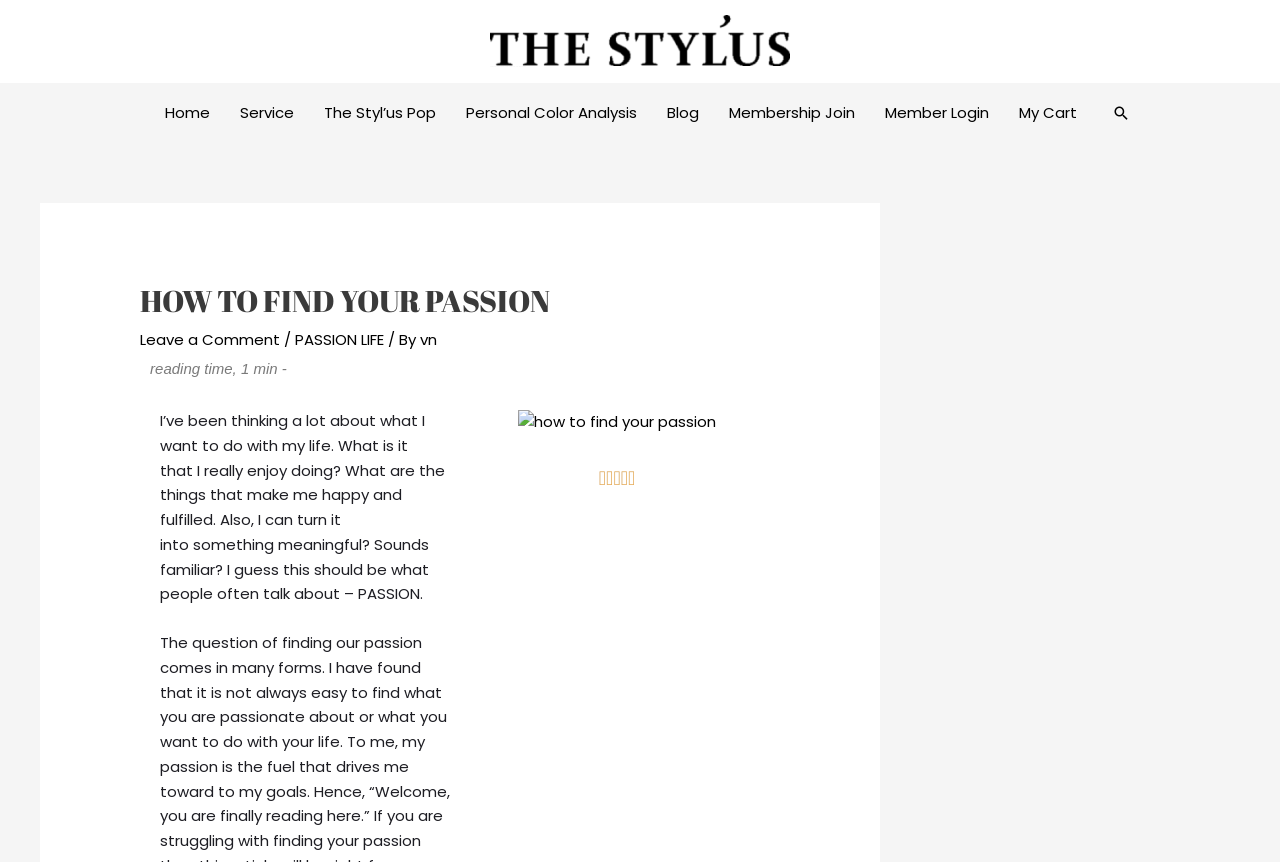Carefully examine the image and provide an in-depth answer to the question: What is the rating of the article?

The rating of the article can be found in the generic element with the description '5/5', which is located below the article content.